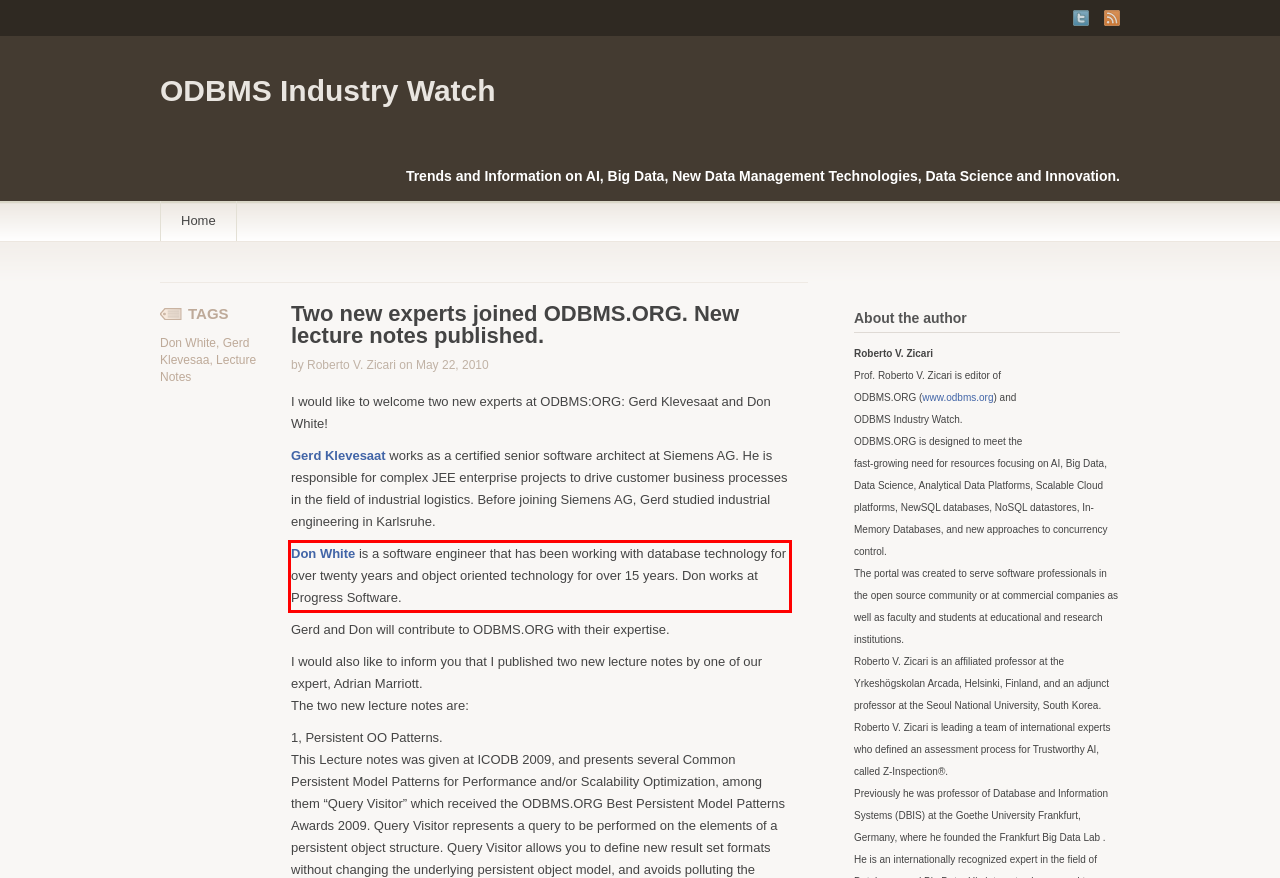You are given a screenshot of a webpage with a UI element highlighted by a red bounding box. Please perform OCR on the text content within this red bounding box.

Don White is a software engineer that has been working with database technology for over twenty years and object oriented technology for over 15 years. Don works at Progress Software.